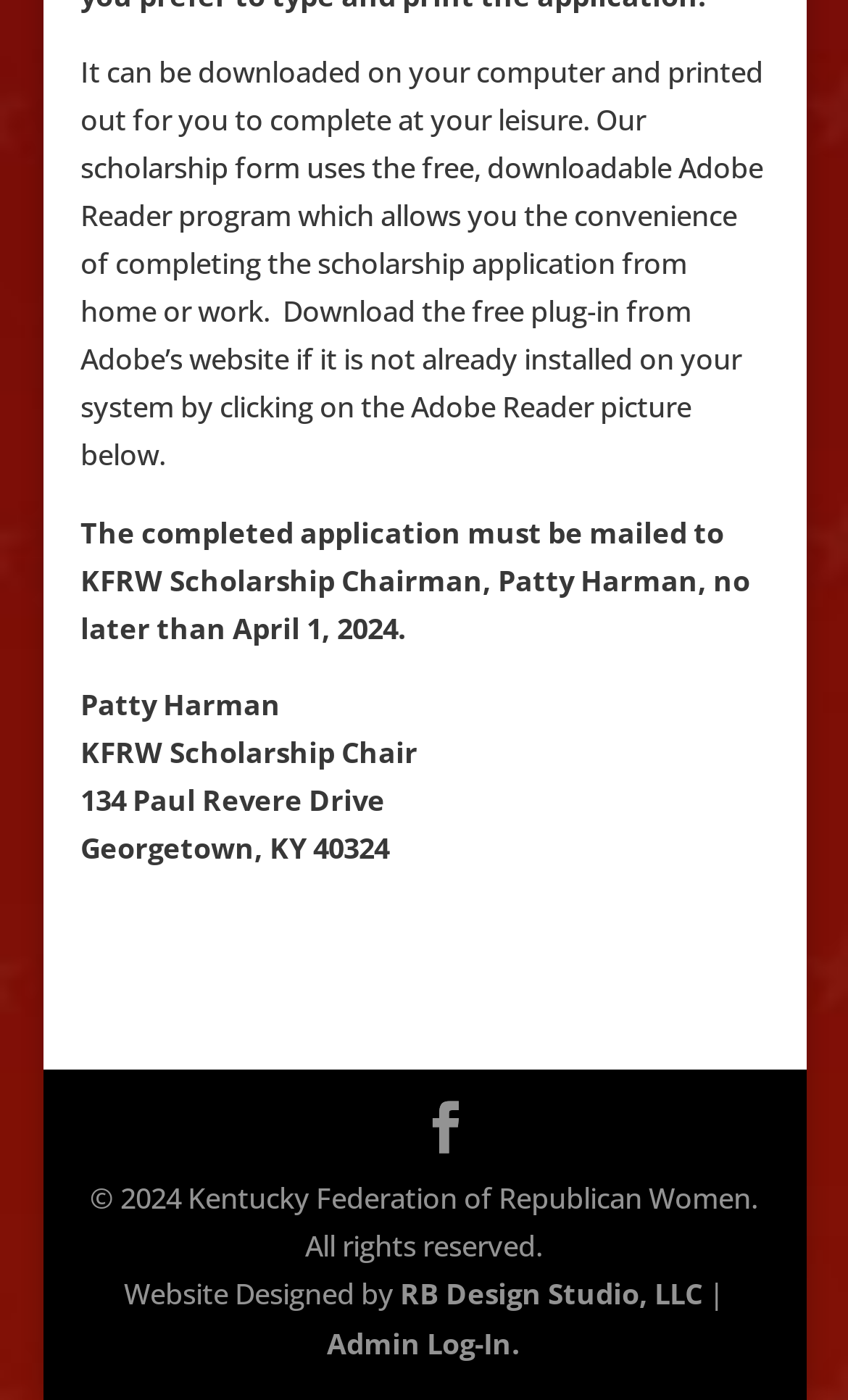From the given element description: "Admin Log-In", find the bounding box for the UI element. Provide the coordinates as four float numbers between 0 and 1, in the order [left, top, right, bottom].

[0.386, 0.945, 0.604, 0.973]